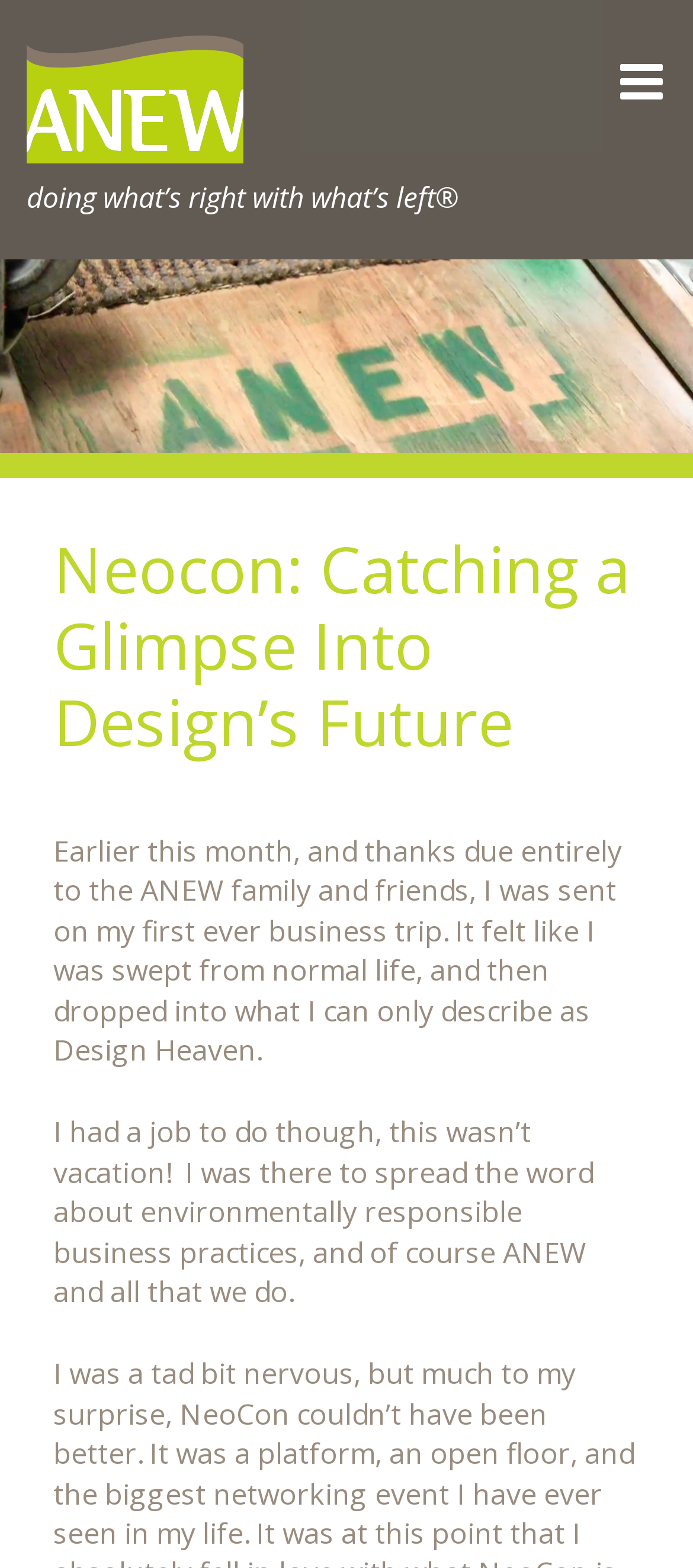What is the author's first business trip about?
Look at the image and answer the question with a single word or phrase.

Environmentally responsible business practices